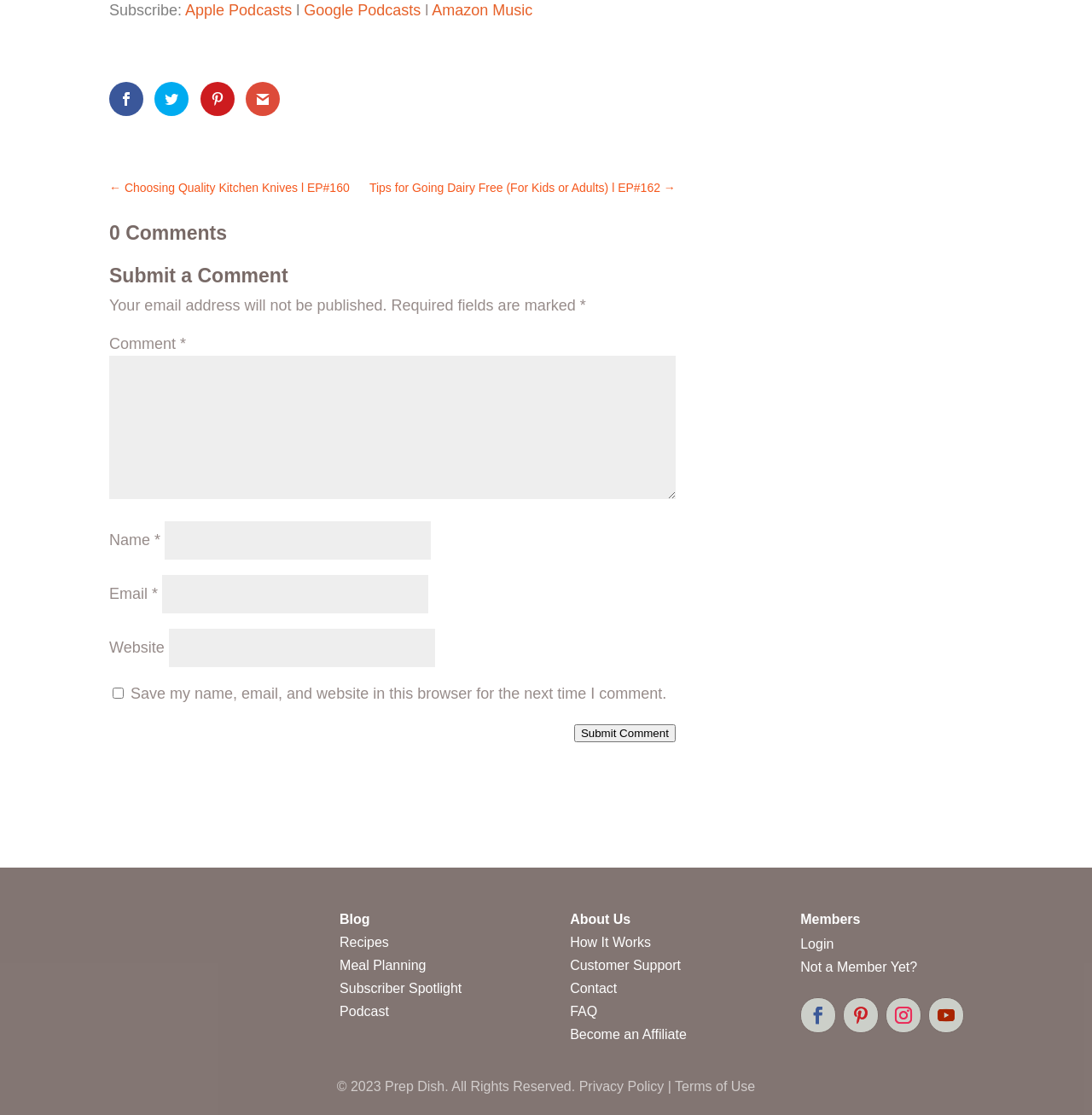Find the bounding box coordinates for the area that should be clicked to accomplish the instruction: "Visit the blog".

[0.311, 0.818, 0.339, 0.831]